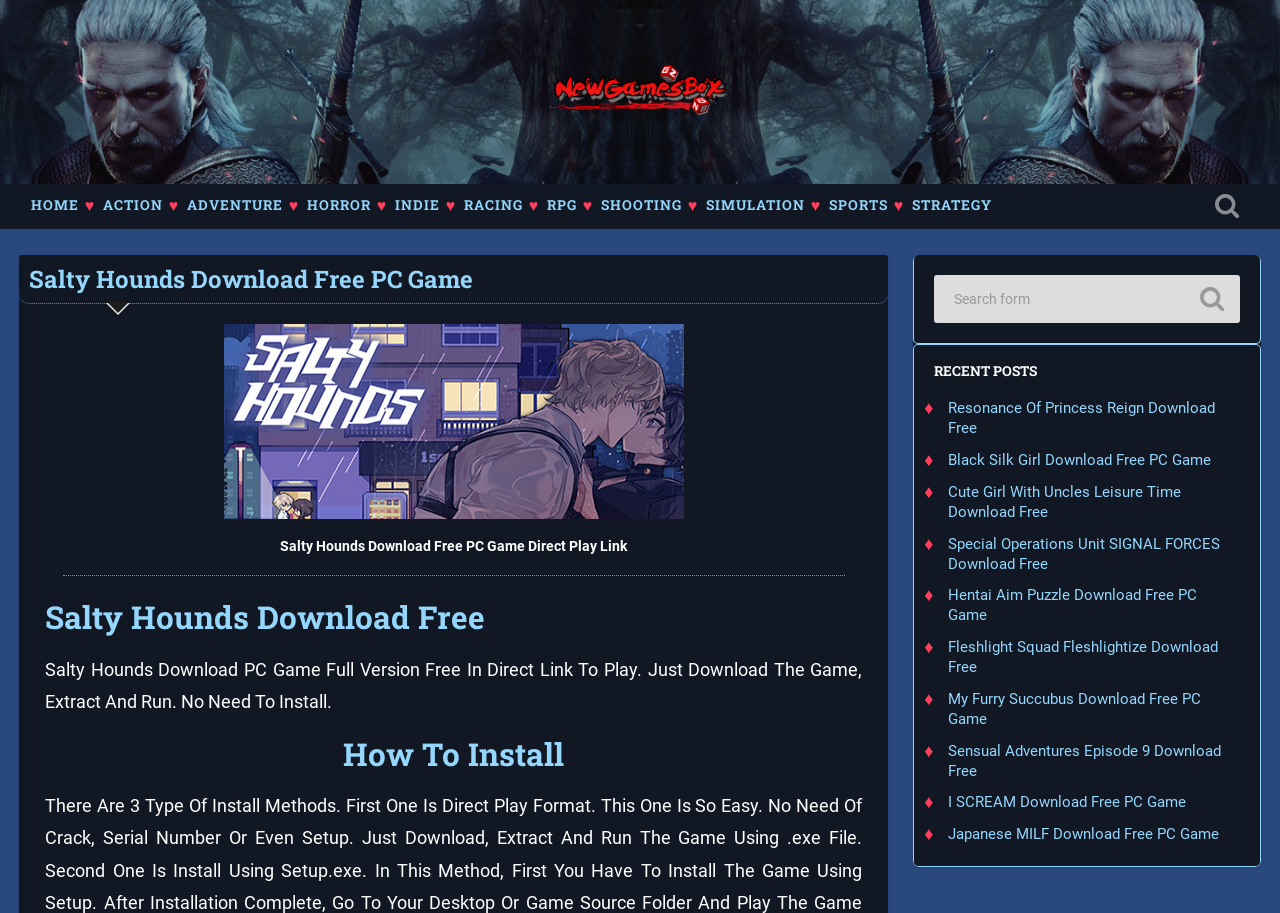What is the purpose of the search field?
Observe the image and answer the question with a one-word or short phrase response.

To search for games